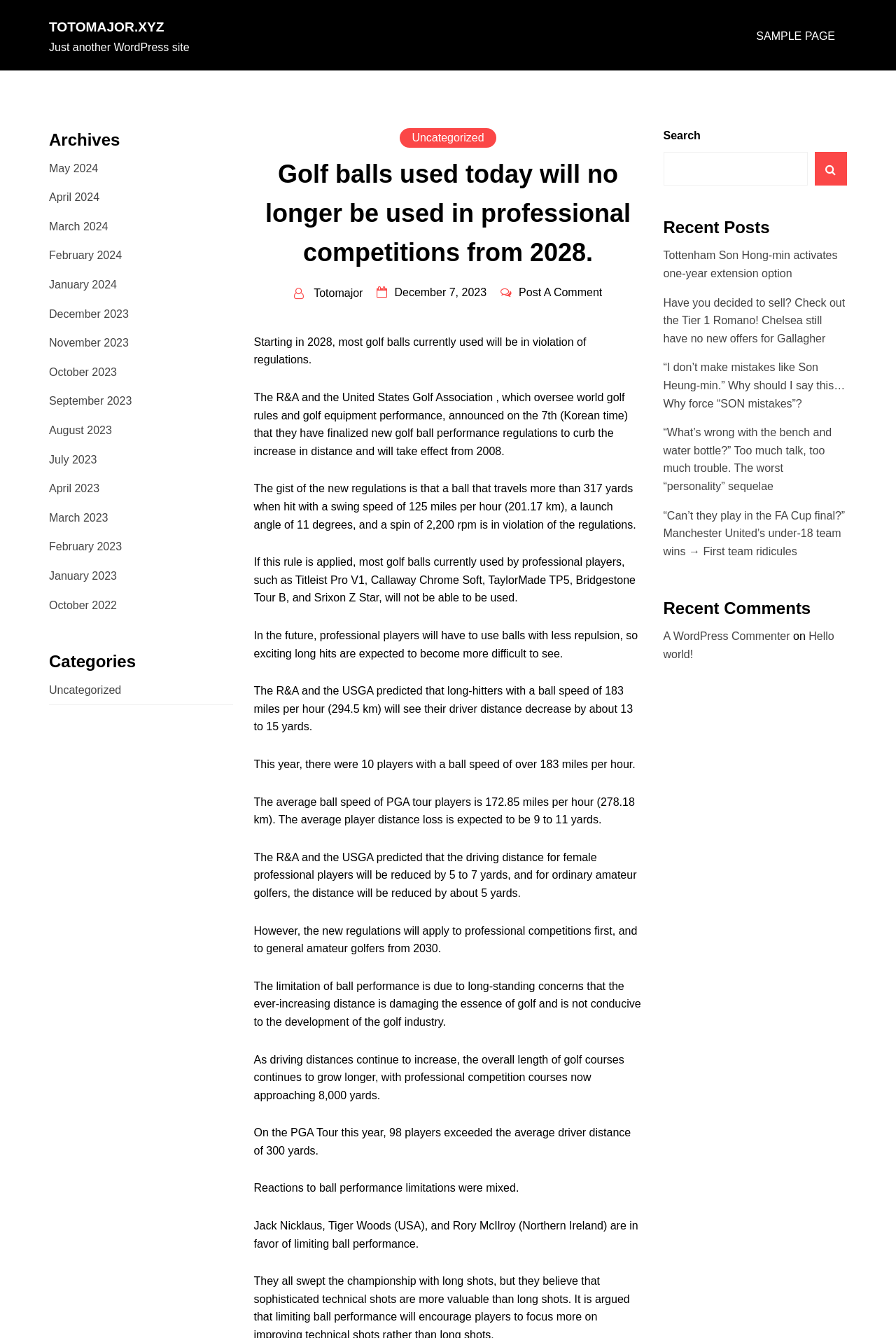Please answer the following question as detailed as possible based on the image: 
What is the topic of the main article?

The main article on the webpage is about golf balls, specifically the new regulations on golf ball performance that will take effect from 2028.